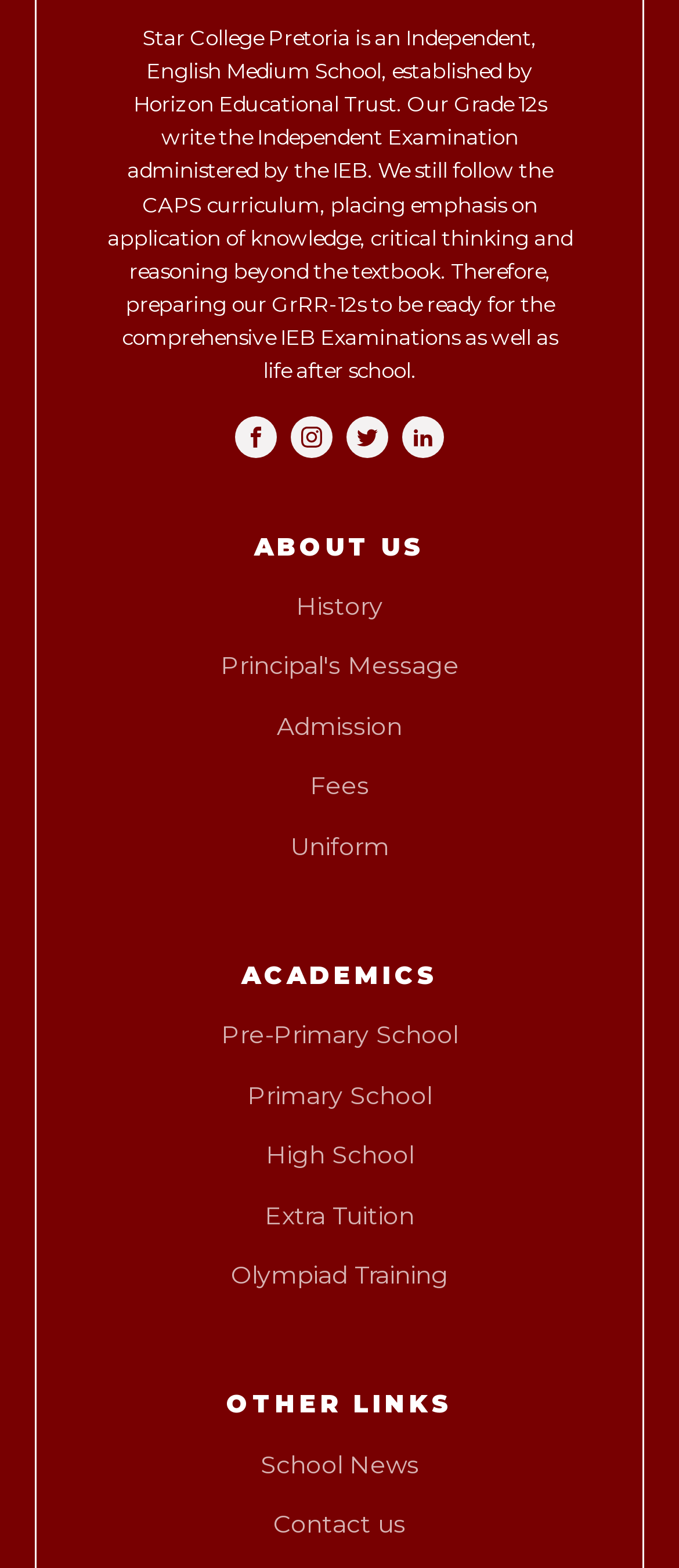Specify the bounding box coordinates of the element's region that should be clicked to achieve the following instruction: "Contact the school". The bounding box coordinates consist of four float numbers between 0 and 1, in the format [left, top, right, bottom].

[0.403, 0.96, 0.597, 0.985]